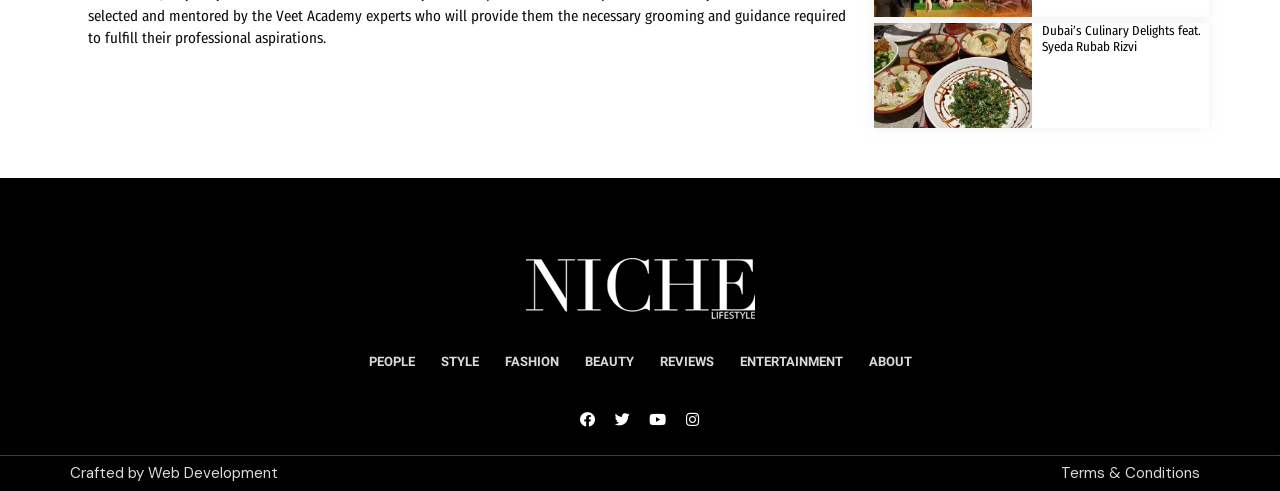Please specify the bounding box coordinates in the format (top-left x, top-left y, bottom-right x, bottom-right y), with all values as floating point numbers between 0 and 1. Identify the bounding box of the UI element described by: Web Development

[0.116, 0.942, 0.217, 0.983]